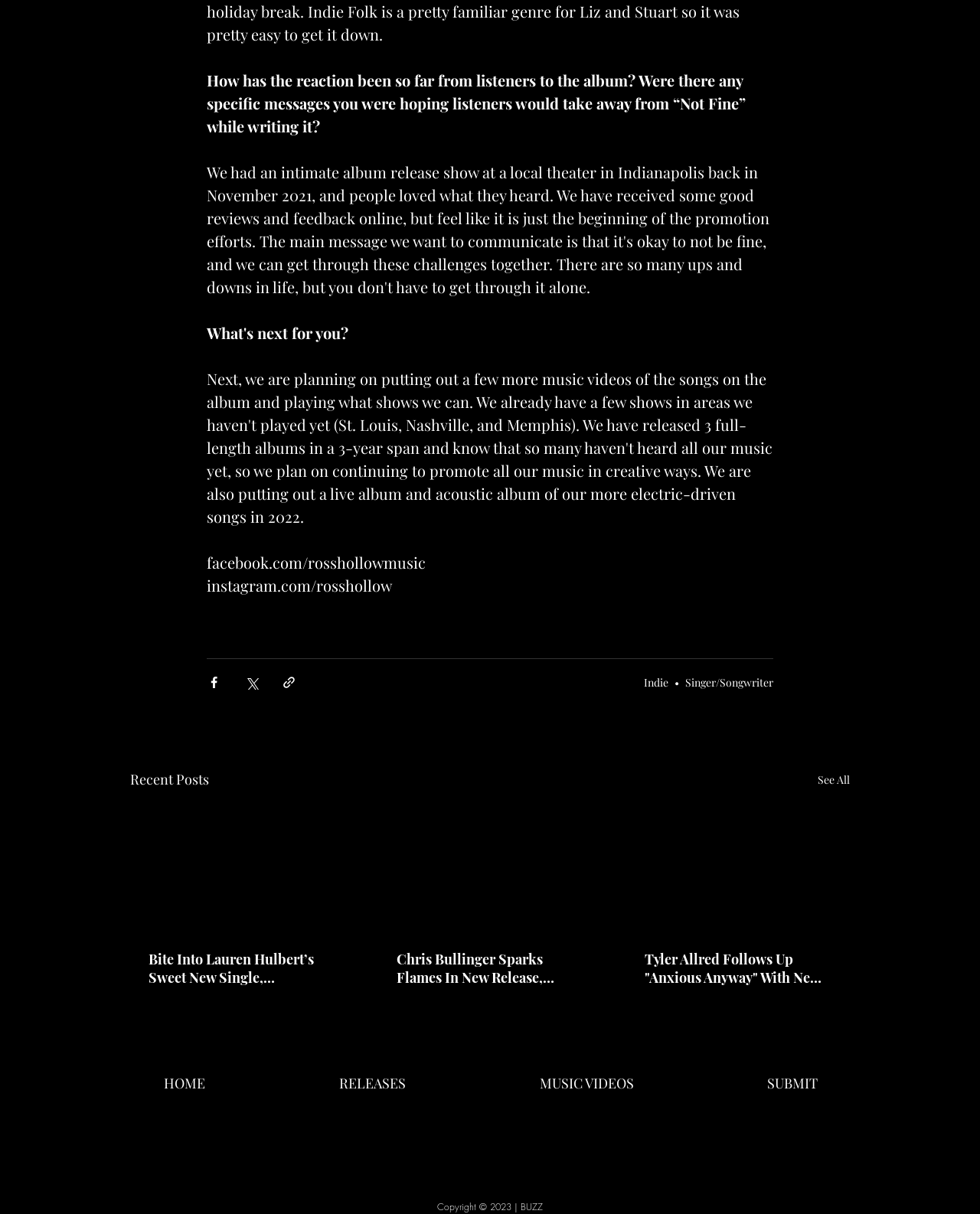Please determine the bounding box coordinates for the element that should be clicked to follow these instructions: "Check the music videos".

[0.482, 0.878, 0.715, 0.906]